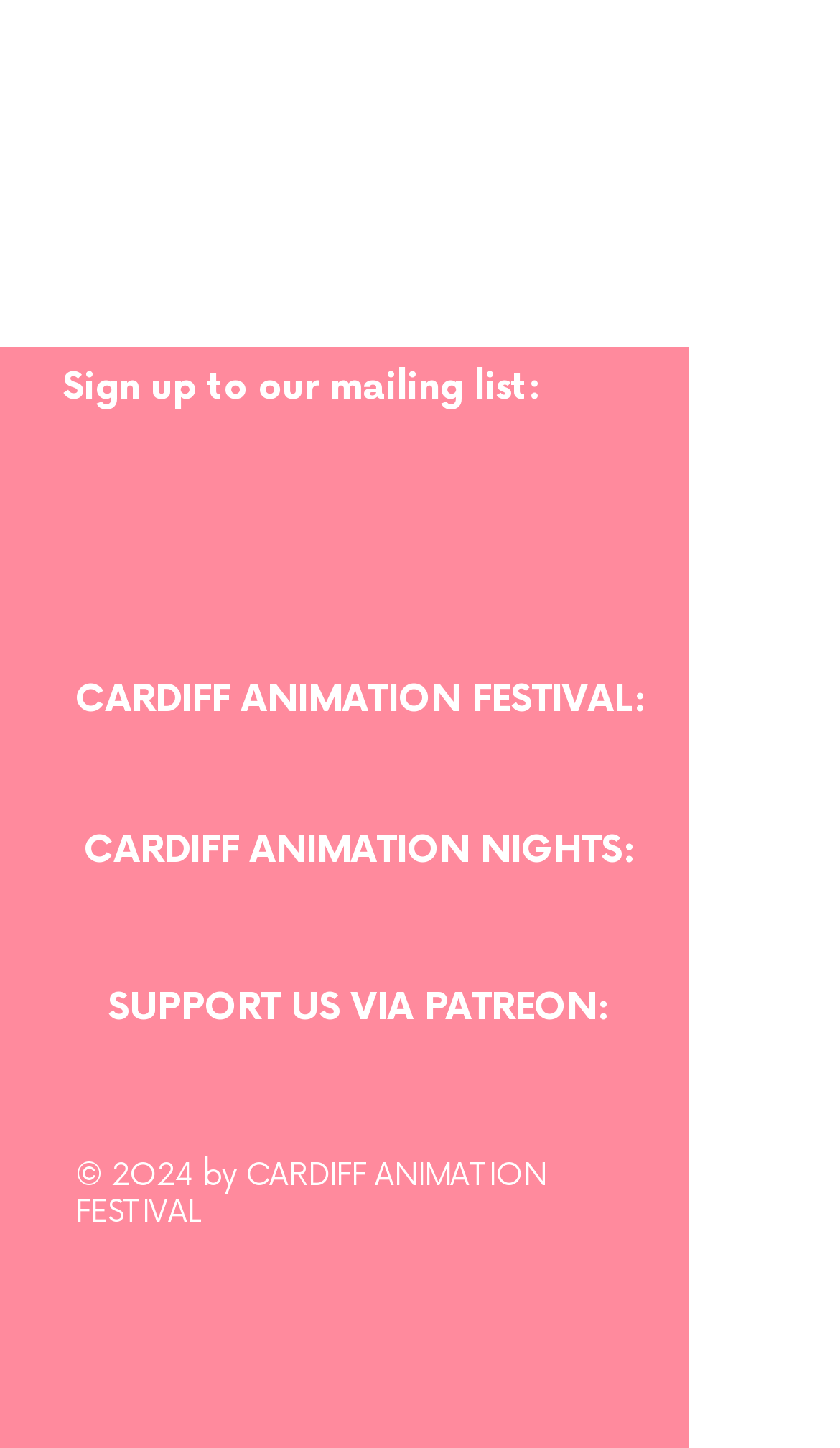Answer the following query concisely with a single word or phrase:
How many headings are there on the page?

4